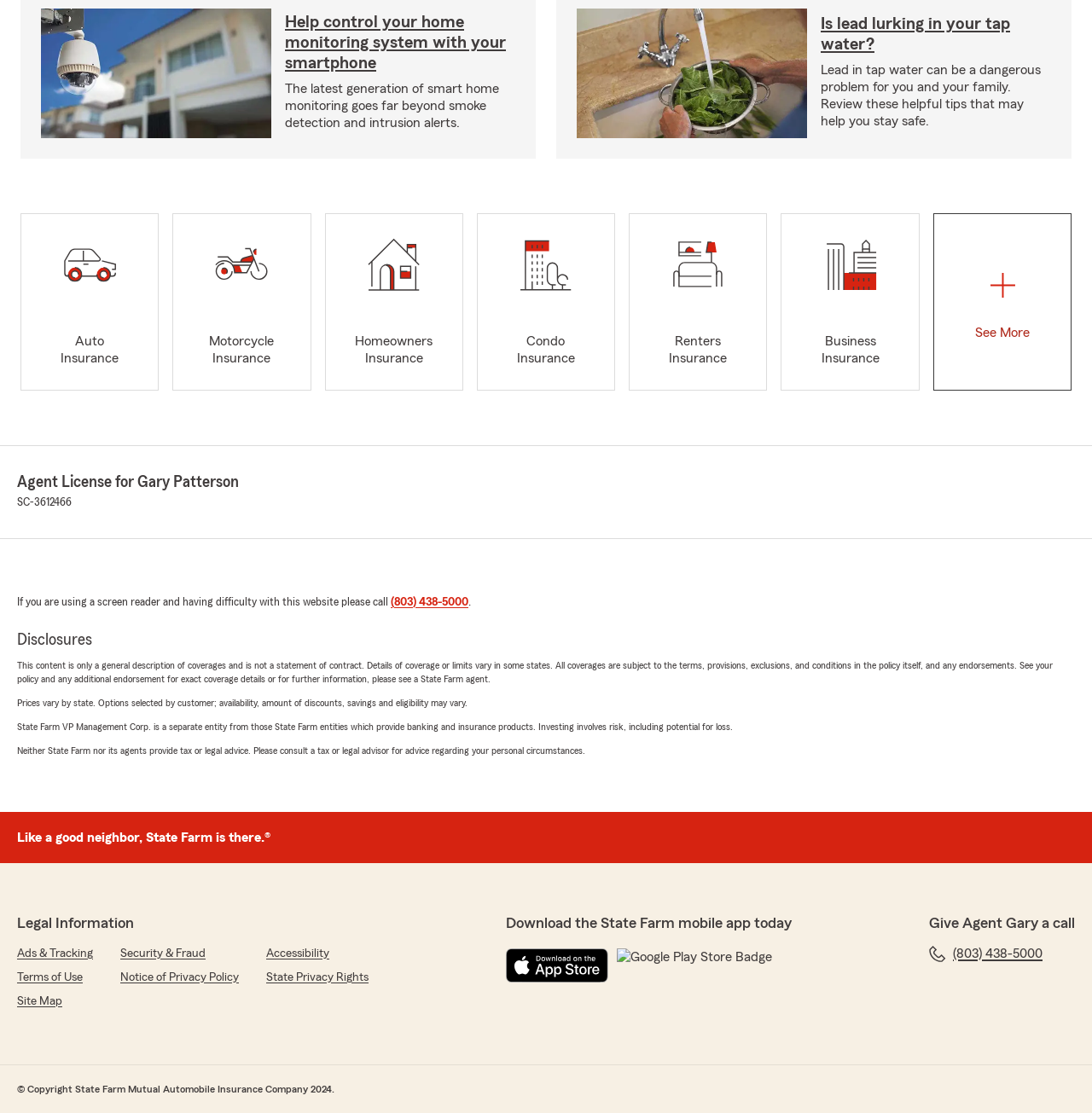Find the coordinates for the bounding box of the element with this description: "Accessibility".

[0.244, 0.849, 0.302, 0.864]